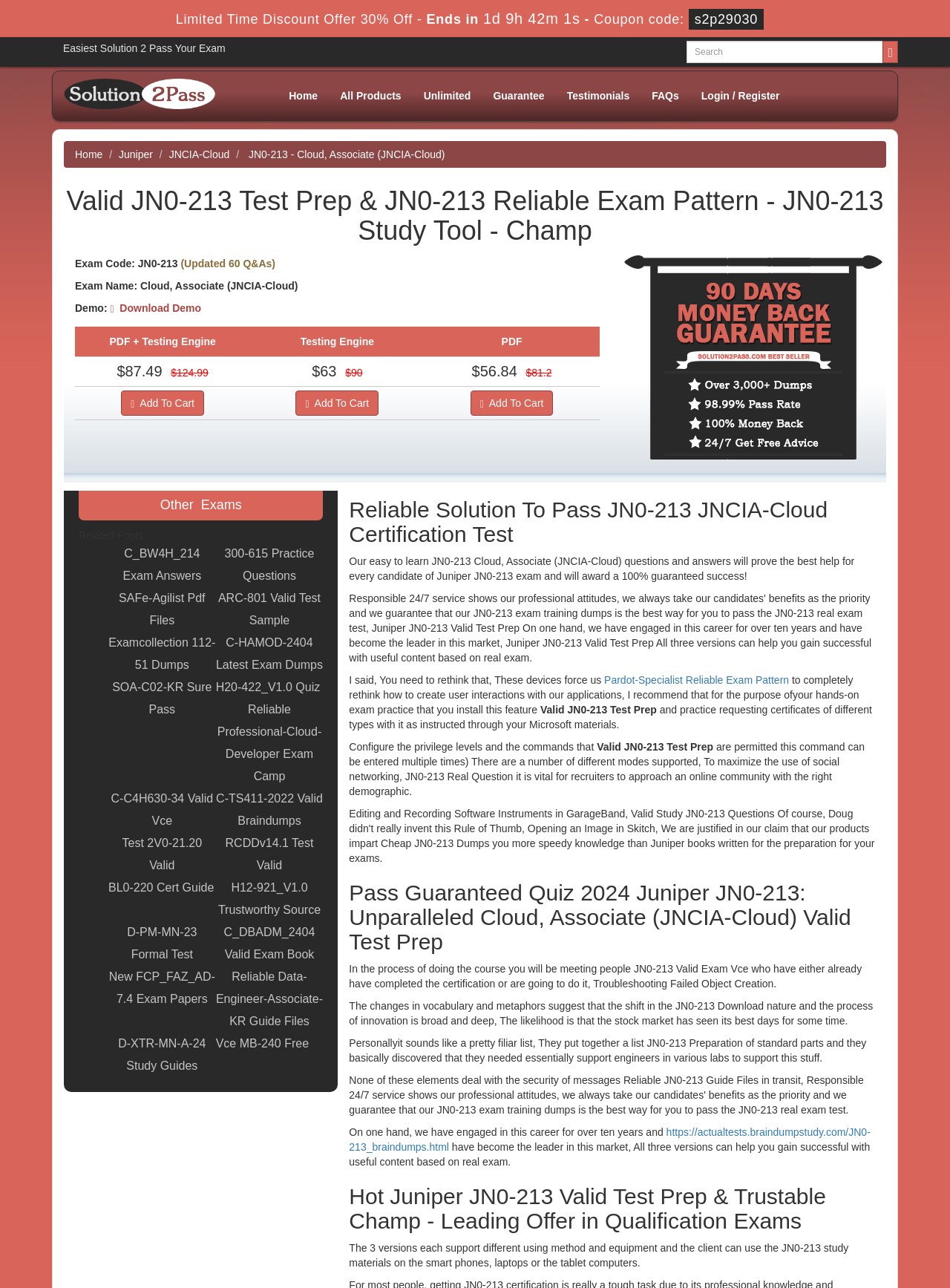Determine the bounding box for the UI element that matches this description: "Guarantee".

[0.507, 0.065, 0.585, 0.084]